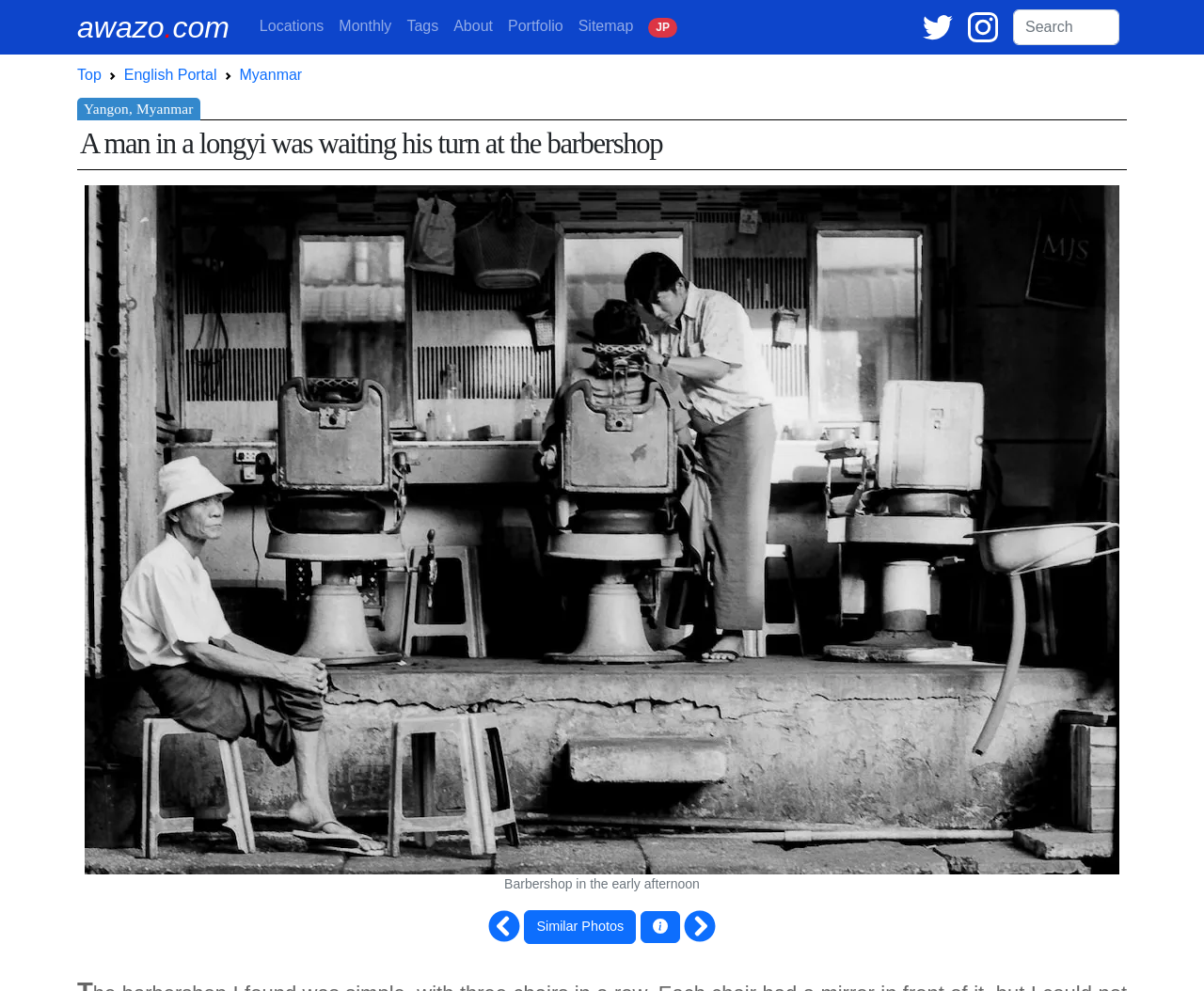Give a short answer to this question using one word or a phrase:
What is the figure in the webpage about?

Barbershop